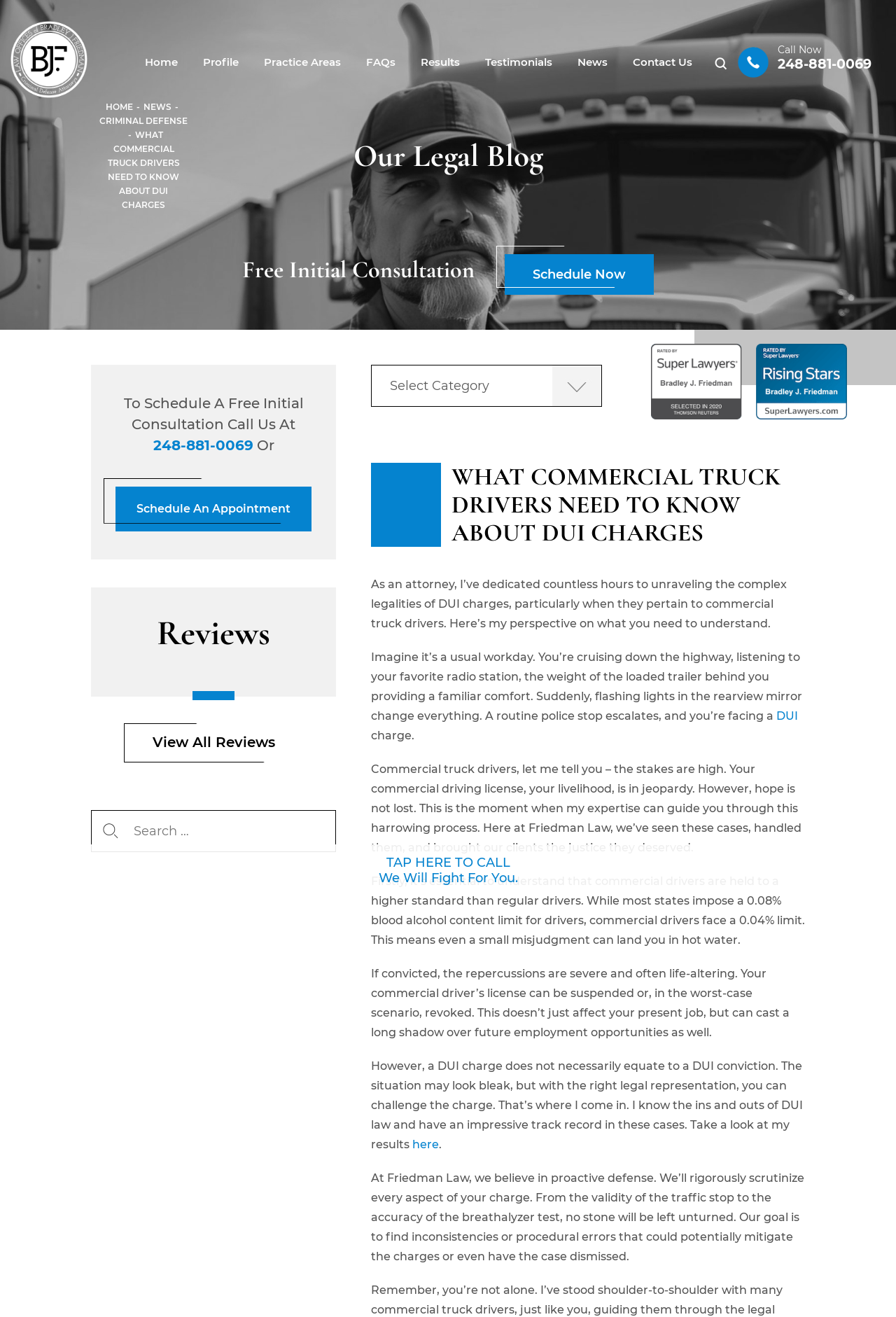What is the attorney's area of expertise?
Using the image provided, answer with just one word or phrase.

DUI charges